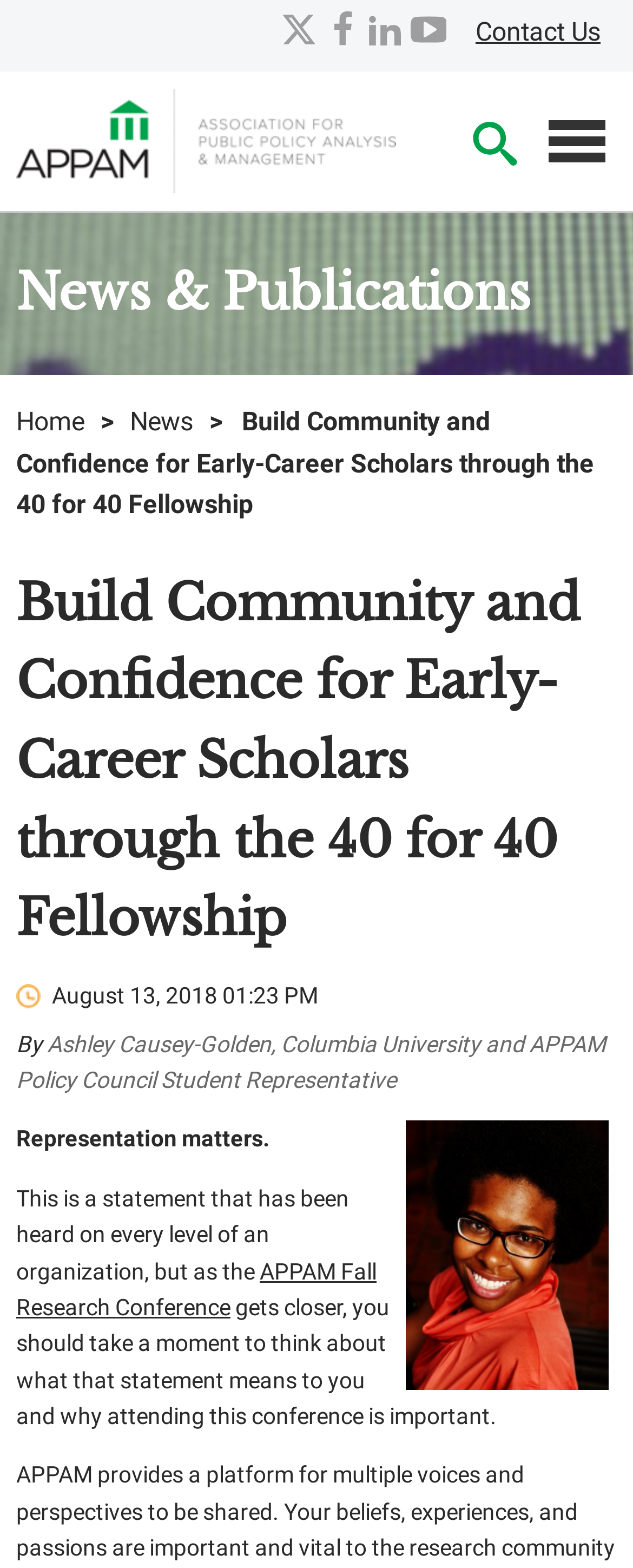Provide an in-depth caption for the elements present on the webpage.

The webpage appears to be an article or blog post from the Association for Public Policy Analysis & Management (APPAM) website. At the top right corner, there are social media links to Facebook, LinkedIn, and YouTube, as well as a "Contact Us" link and a button to close the current window. Below these links, there is a search form button.

On the top left, the APPAM logo is displayed, which is also a link to the organization's homepage. Next to the logo, there is a menu button. Below the logo and menu button, there is a navigation menu with links to "Home" and "News".

The main content of the webpage is an article titled "Build Community and Confidence for Early-Career Scholars through the 40 for 40 Fellowship". The article is written by Ashley Causey-Golden, a student representative from Columbia University, and is dated August 13, 2018. The article's content discusses the importance of representation in organizations and how attending the APPAM Fall Research Conference can be beneficial.

There are two images on the page: the APPAM logo and a photo of Ashley Causey-Golden. The article's text is divided into several paragraphs, with headings and links to other pages, including the APPAM Fall Research Conference.